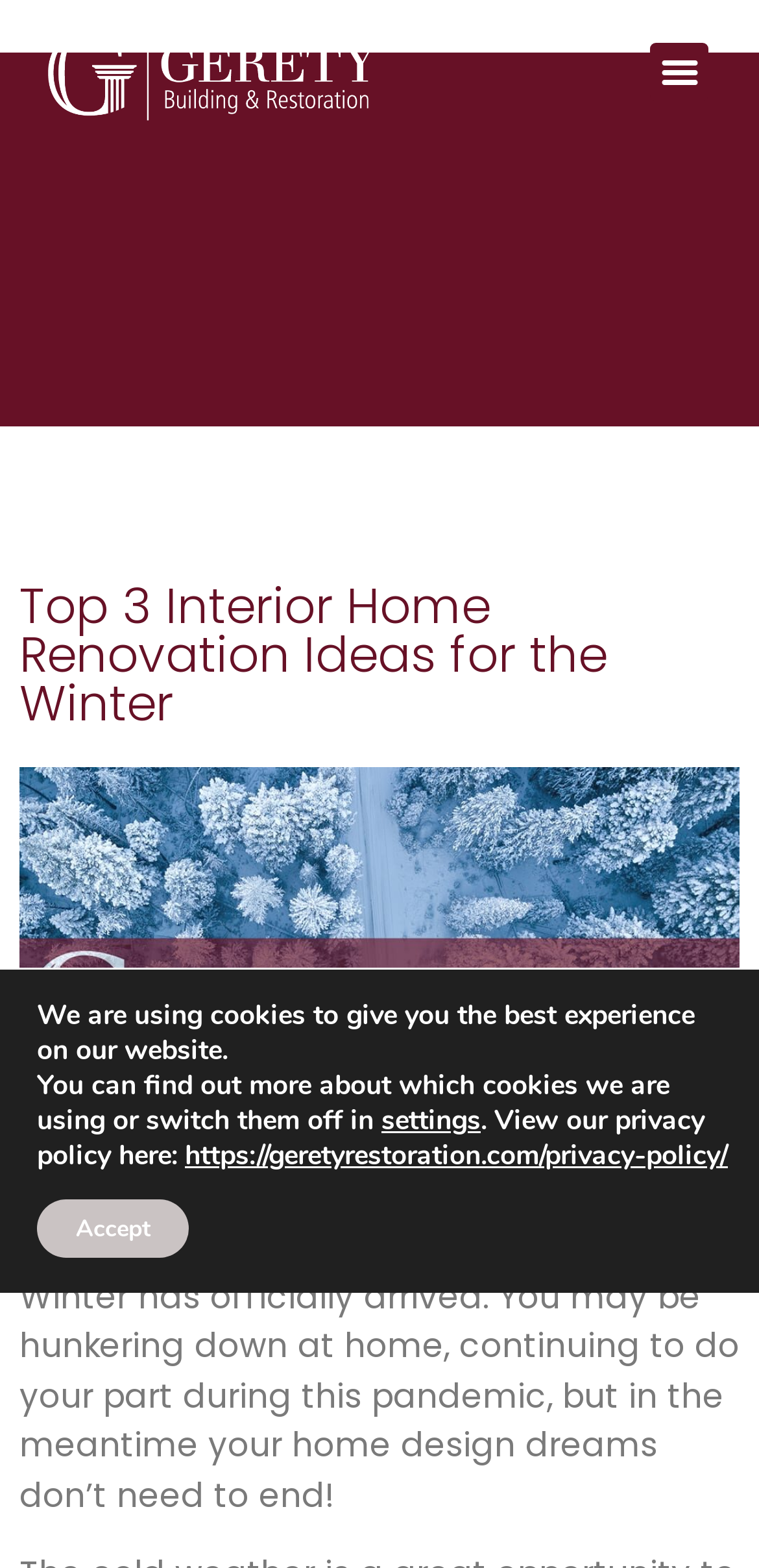Please determine the bounding box coordinates for the UI element described as: "https://geretyrestoration.com/privacy-policy/".

[0.244, 0.725, 0.959, 0.749]